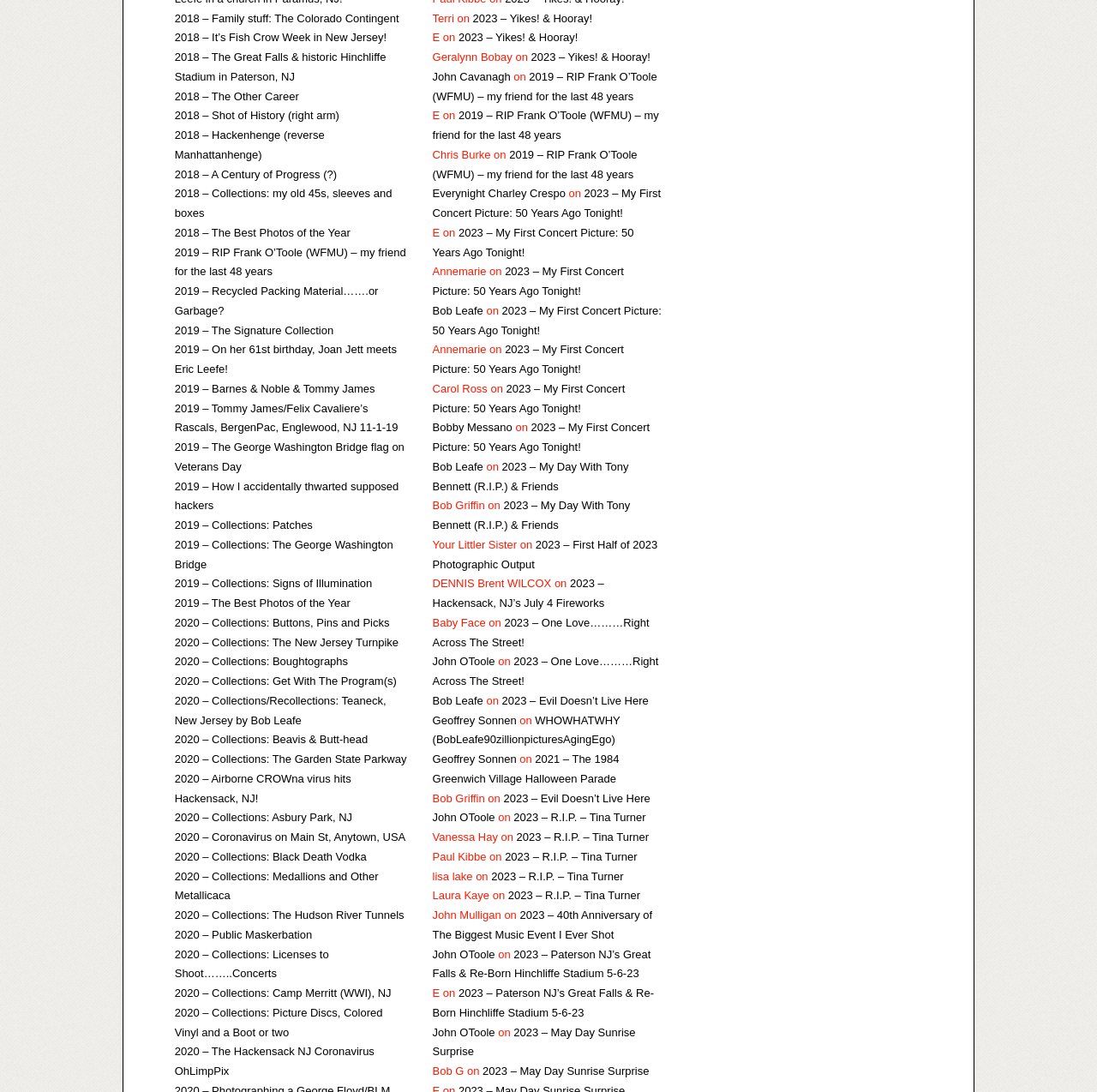Using the format (top-left x, top-left y, bottom-right x, bottom-right y), and given the element description, identify the bounding box coordinates within the screenshot: John OToole

[0.394, 0.868, 0.451, 0.88]